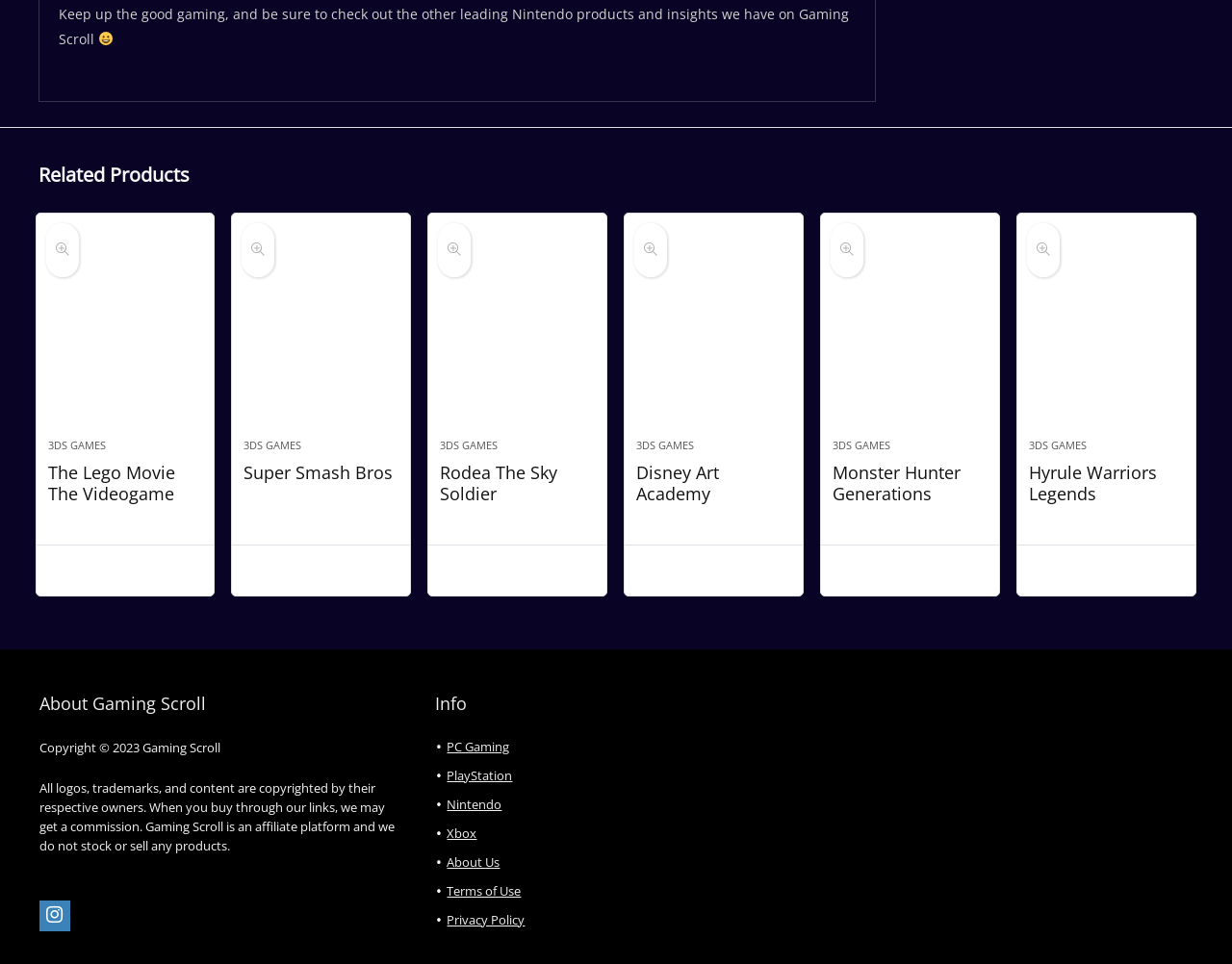Locate the bounding box of the UI element with the following description: "Terms of Use".

[0.363, 0.915, 0.423, 0.933]